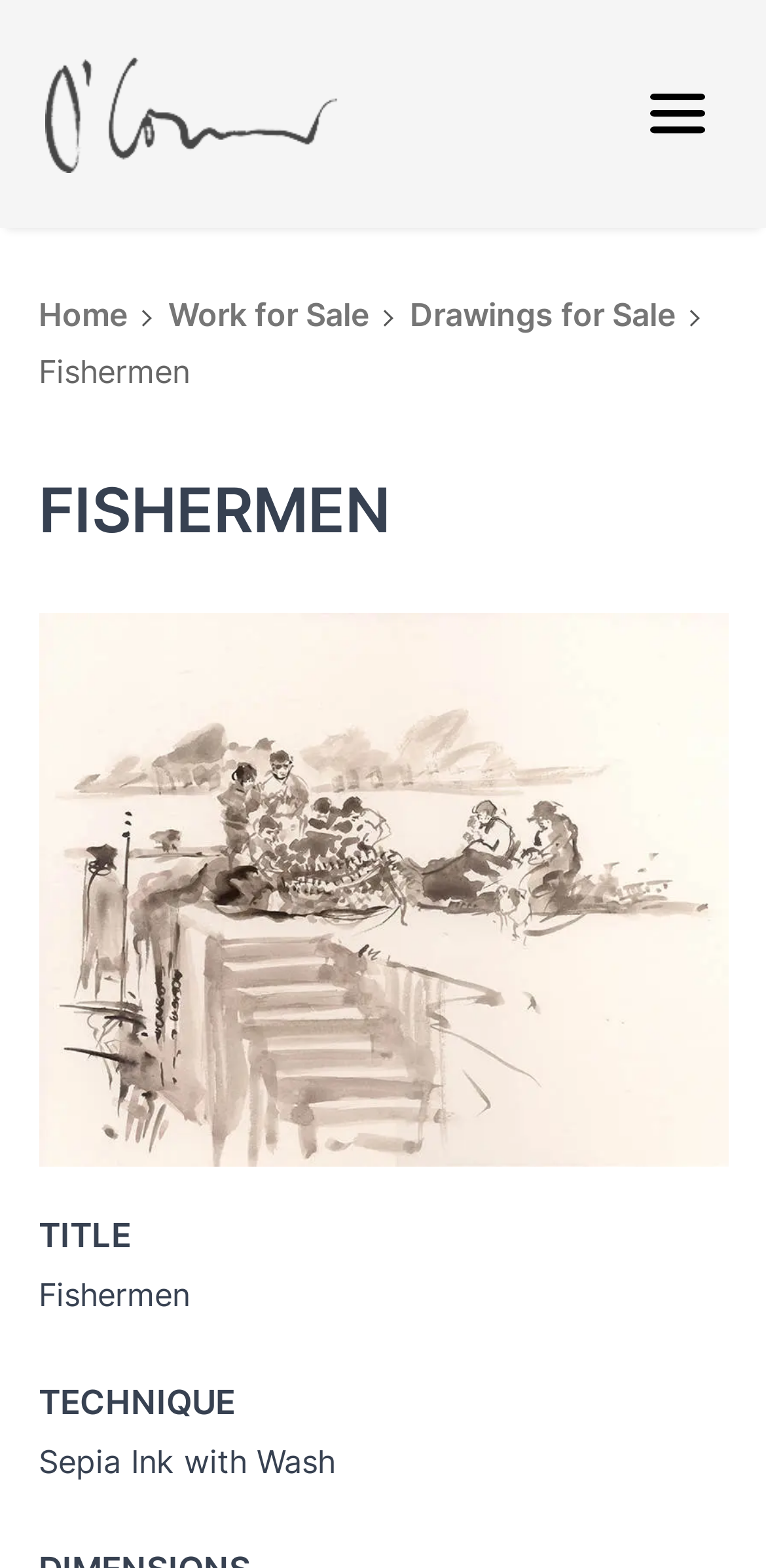Respond to the question with just a single word or phrase: 
What is the size of the artwork?

26 x 32 cm